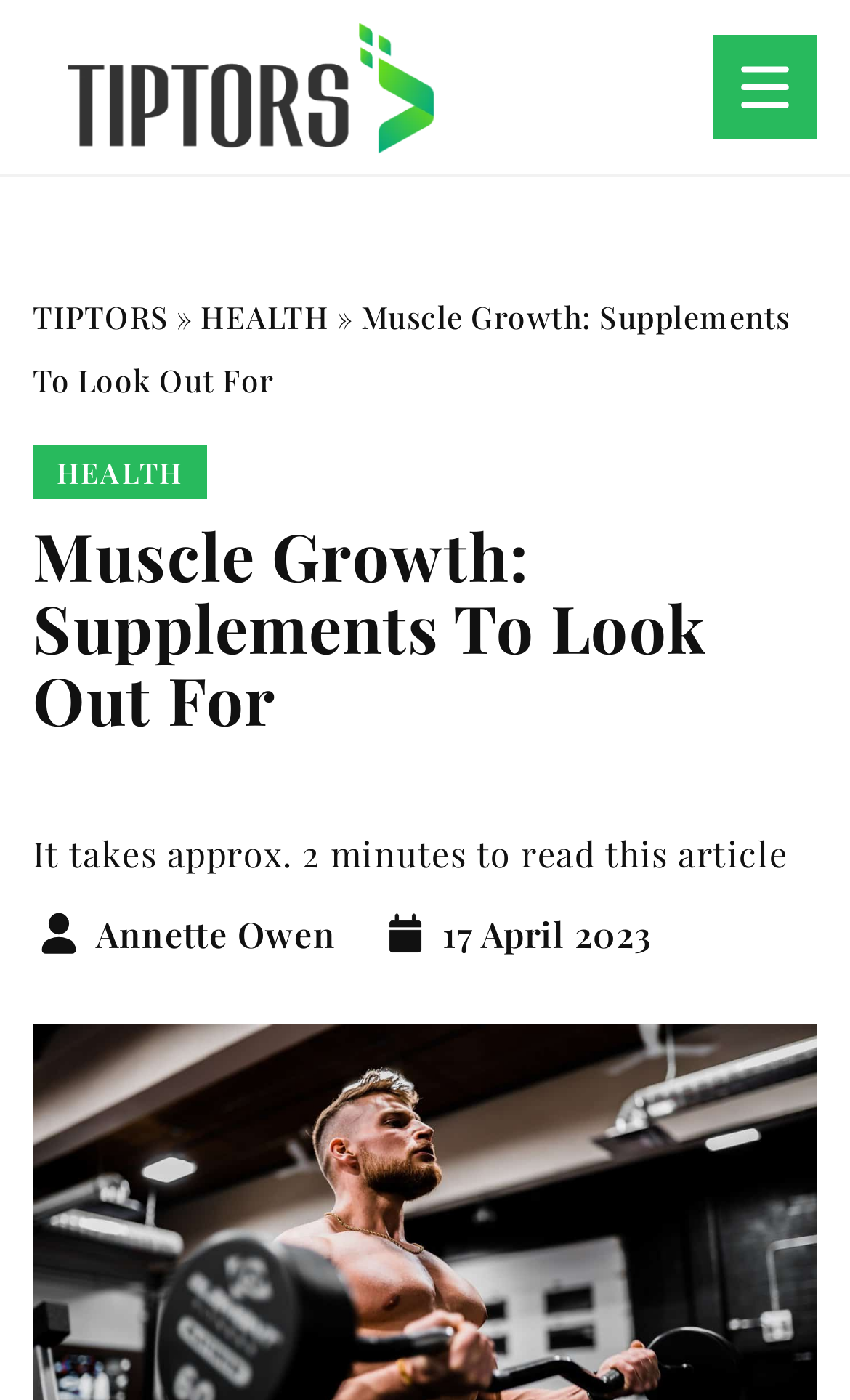What is the website's logo?
Based on the image, give a concise answer in the form of a single word or short phrase.

tiptors.com